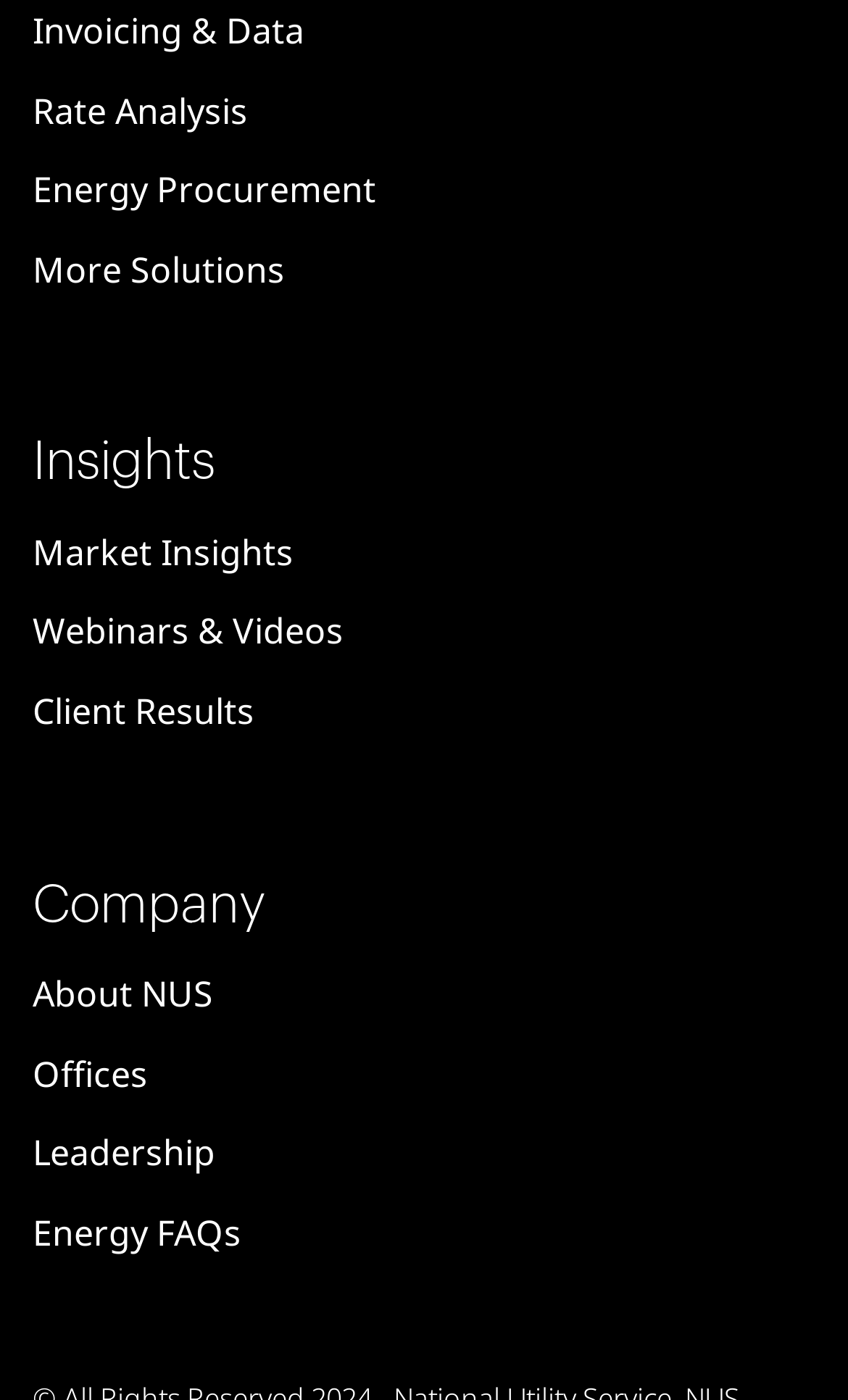Find the bounding box coordinates for the area that must be clicked to perform this action: "Learn about NUS".

[0.038, 0.681, 0.962, 0.738]